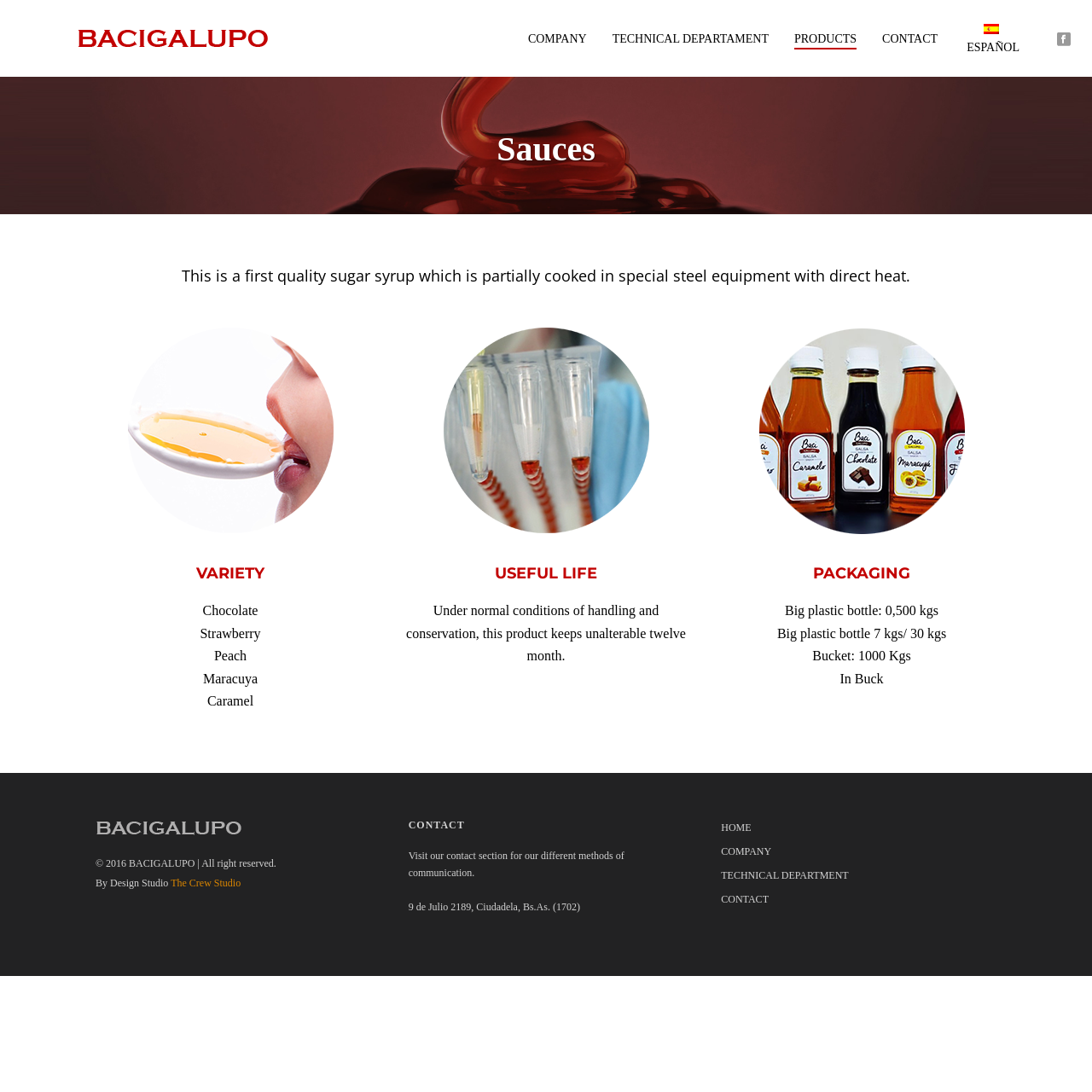Determine the bounding box coordinates for the clickable element required to fulfill the instruction: "Switch to ESPAÑOL language". Provide the coordinates as four float numbers between 0 and 1, i.e., [left, top, right, bottom].

[0.87, 0.019, 0.945, 0.053]